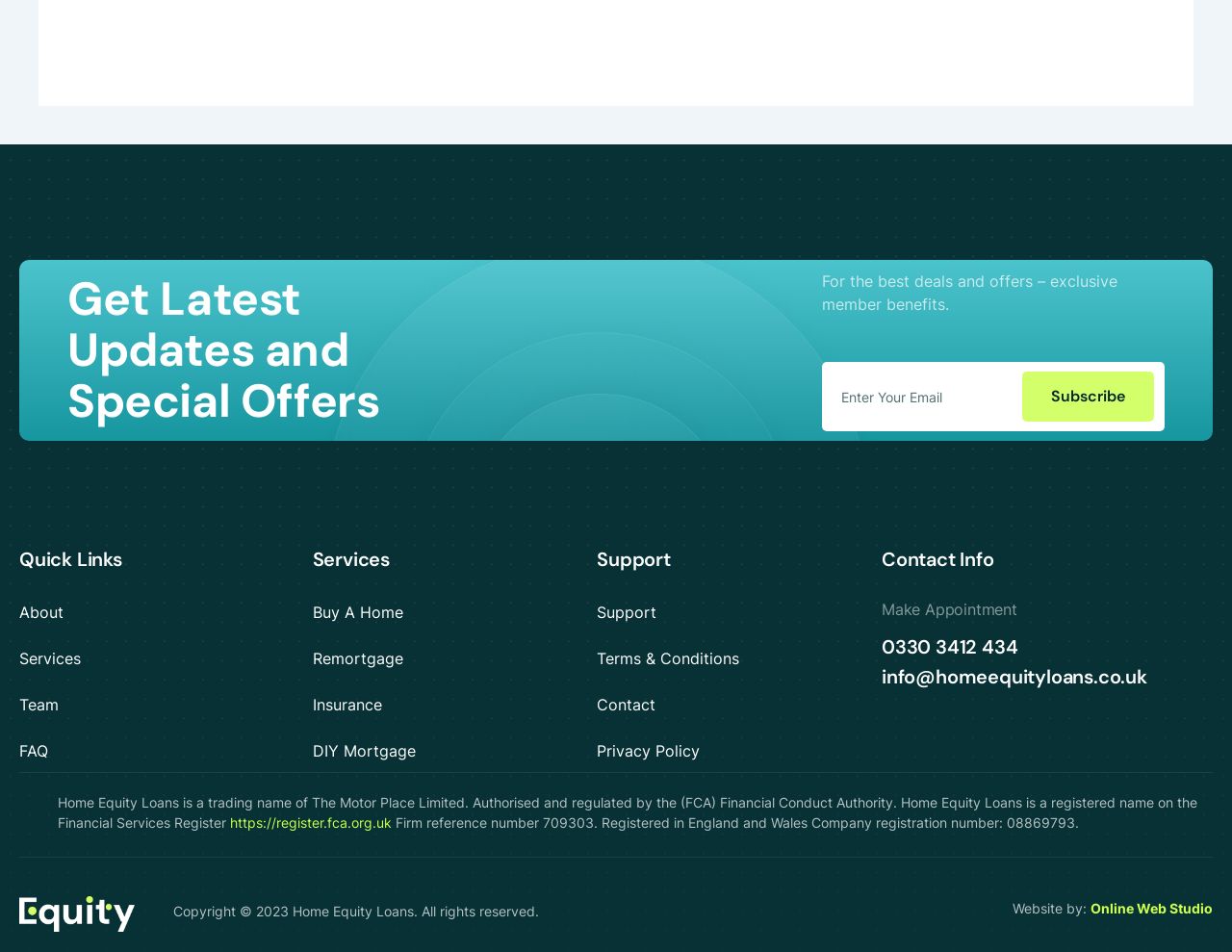Find the bounding box coordinates of the element I should click to carry out the following instruction: "Visit website of Online Web Studio".

[0.885, 0.946, 0.984, 0.963]